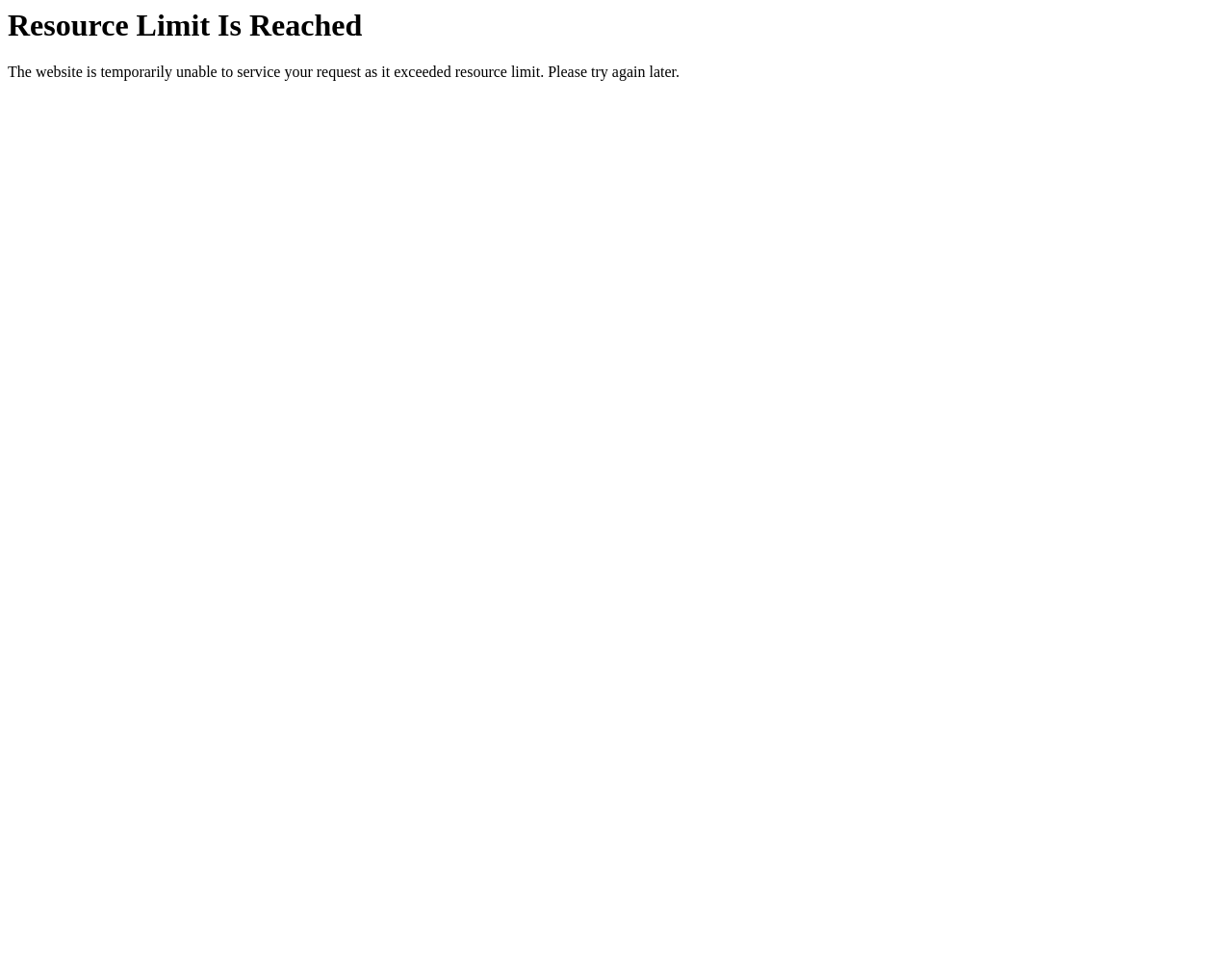What is the main heading of this webpage? Please extract and provide it.

Resource Limit Is Reached